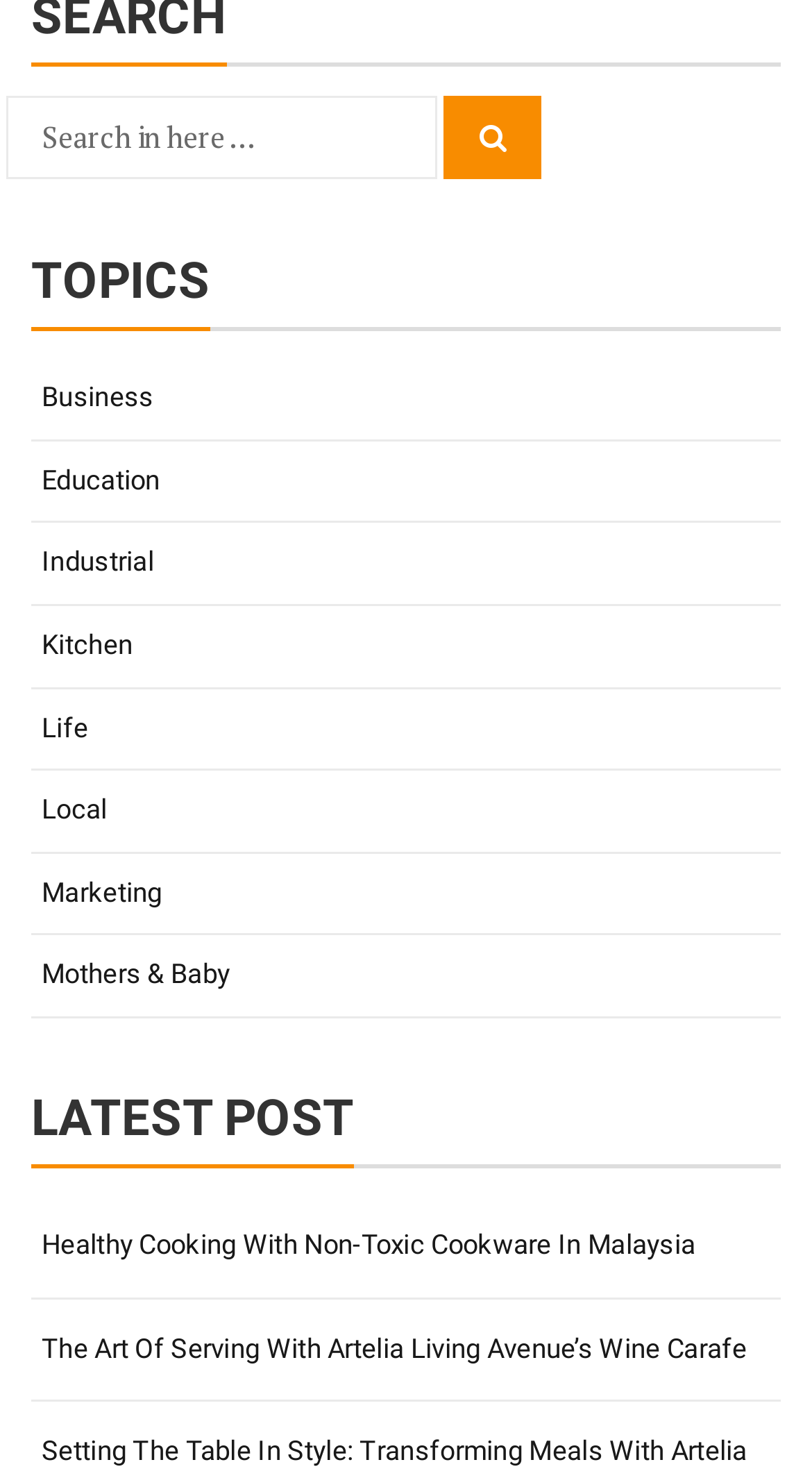Identify the bounding box coordinates of the specific part of the webpage to click to complete this instruction: "search with the search button".

[0.547, 0.066, 0.667, 0.122]